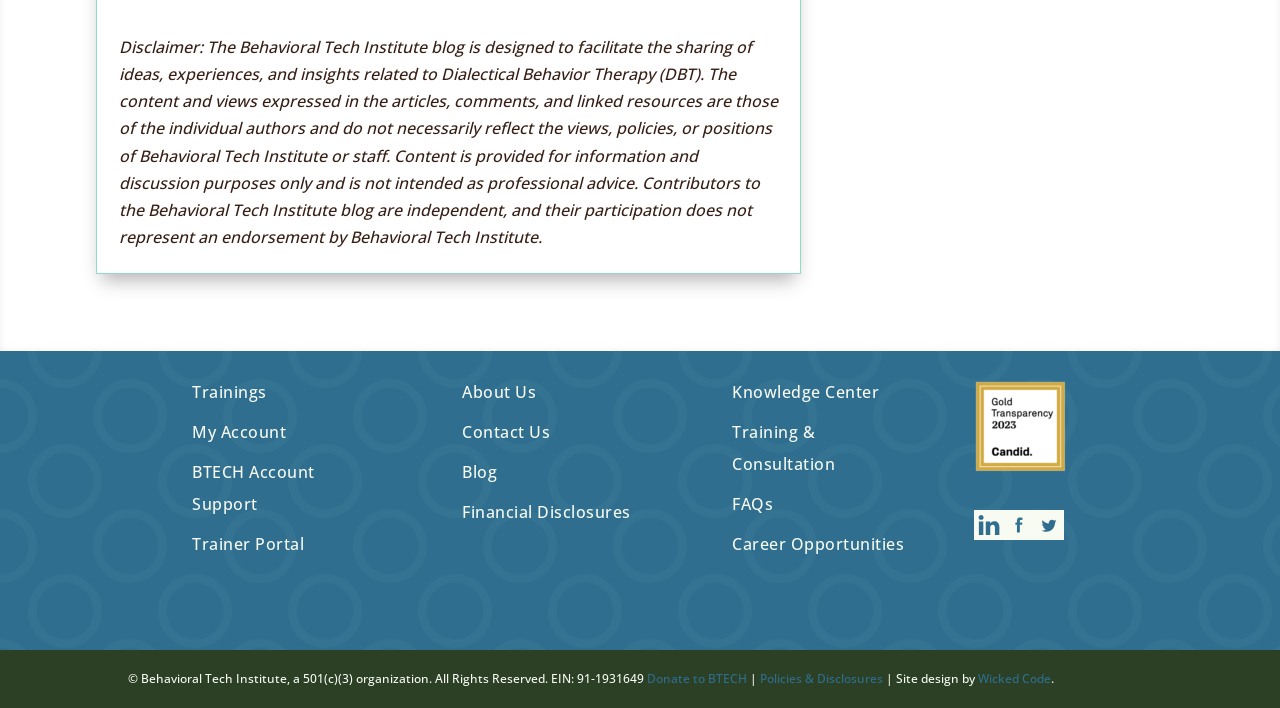Answer the following query concisely with a single word or phrase:
What is the disclaimer about?

DBT and content views